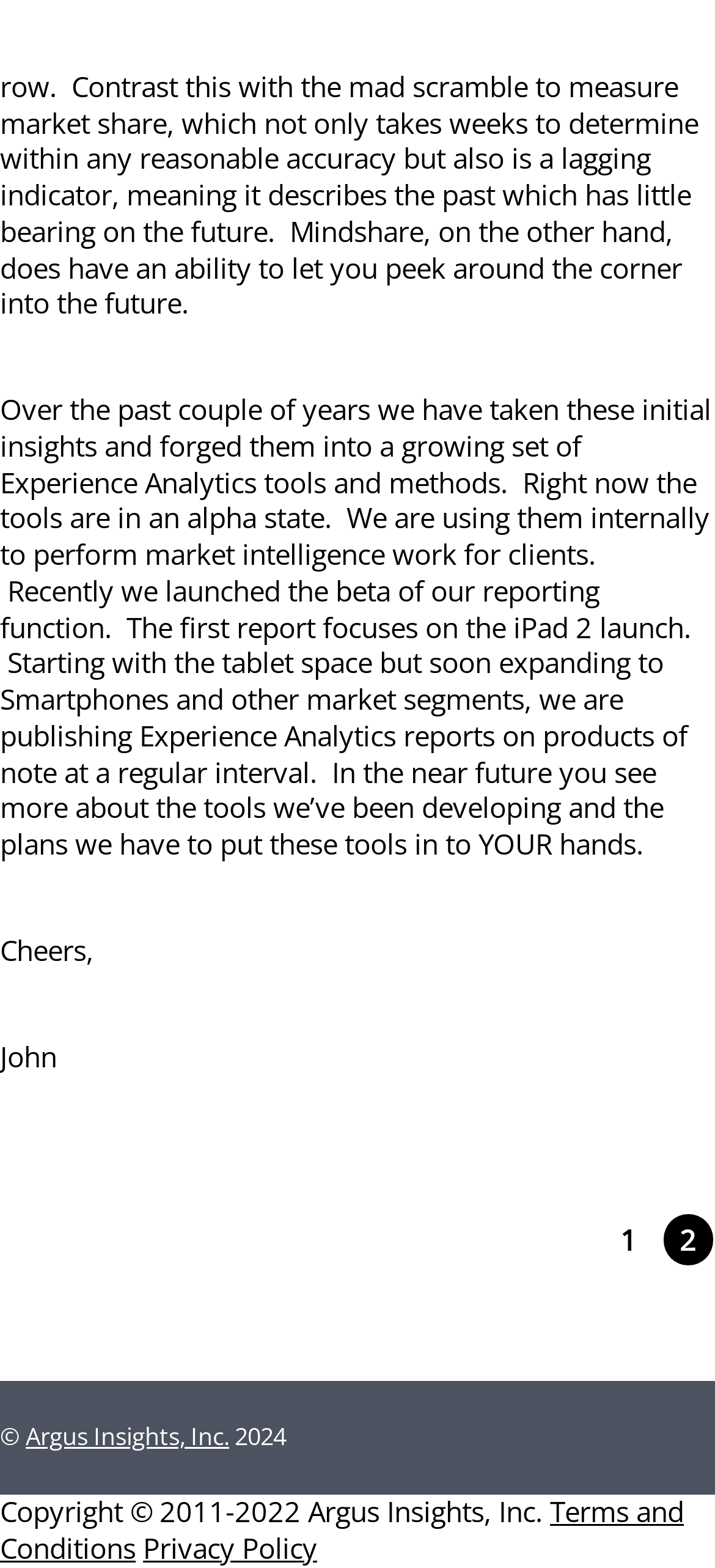Determine the bounding box coordinates for the UI element with the following description: "Argus Insights, Inc.". The coordinates should be four float numbers between 0 and 1, represented as [left, top, right, bottom].

[0.036, 0.905, 0.321, 0.926]